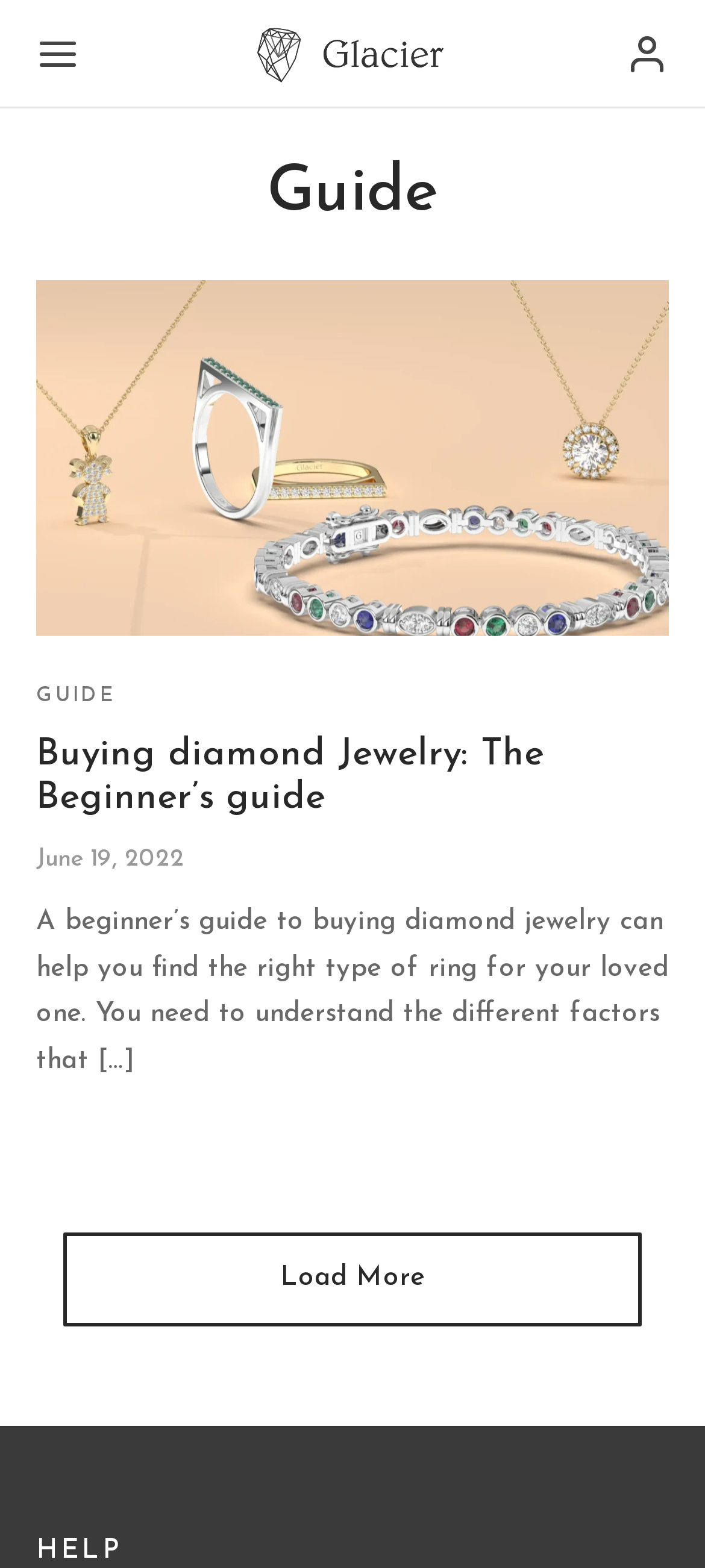What is the topic of the beginner's guide?
Using the image, give a concise answer in the form of a single word or short phrase.

Buying diamond Jewelry